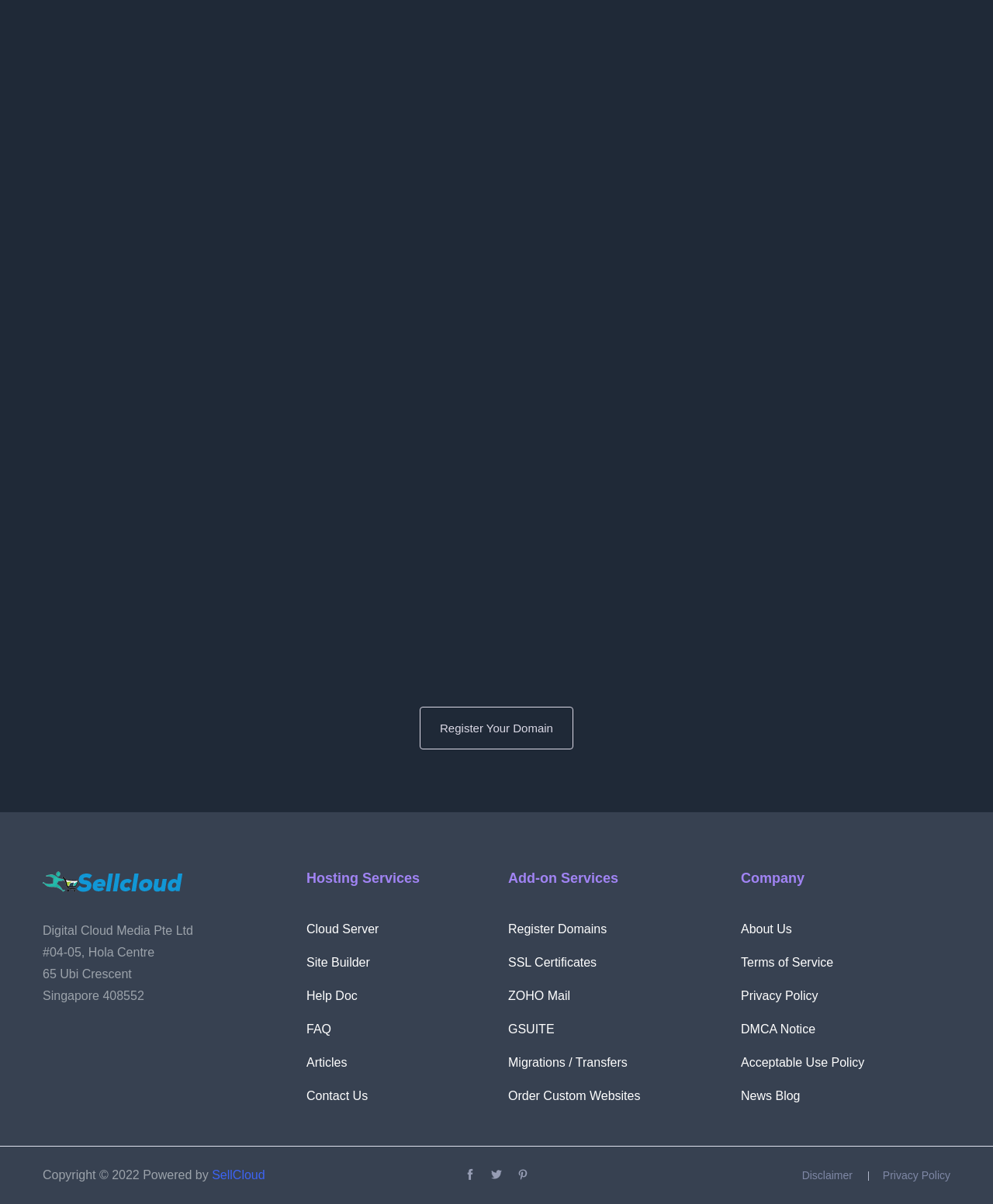Find the bounding box coordinates of the clickable area required to complete the following action: "Contact us".

[0.309, 0.904, 0.37, 0.917]